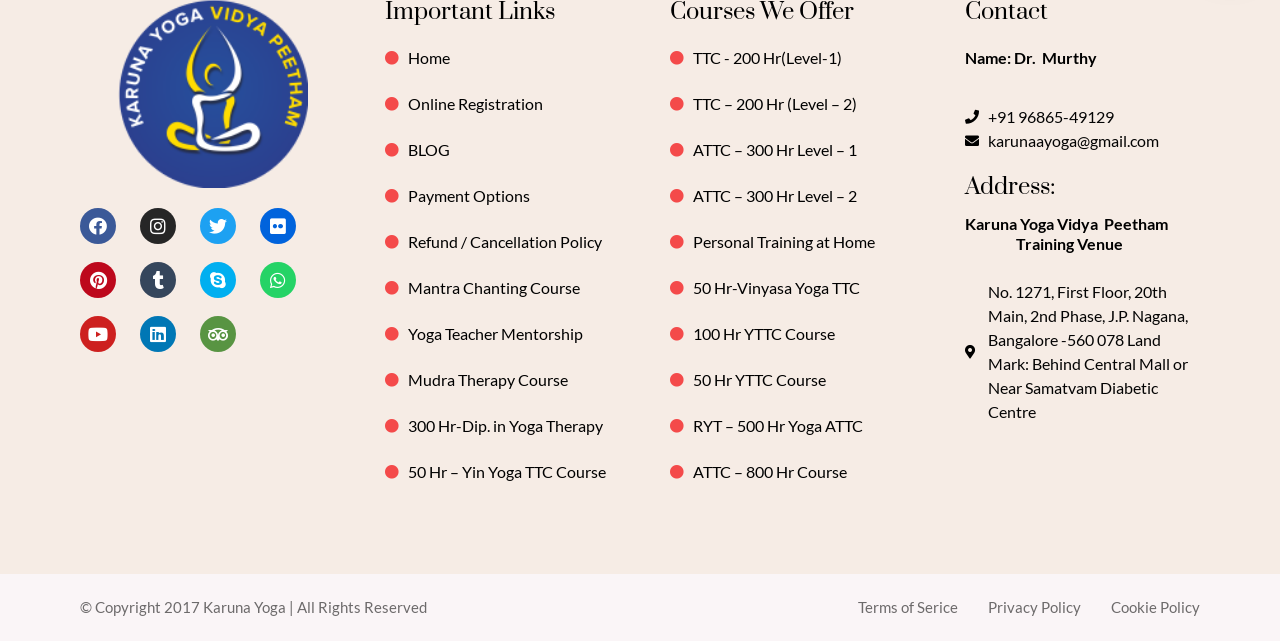What is the address of the yoga training venue?
Please provide a single word or phrase based on the screenshot.

No. 1271, First Floor, 20th Main, 2nd Phase, J.P. Nagana, Bangalore -560 078